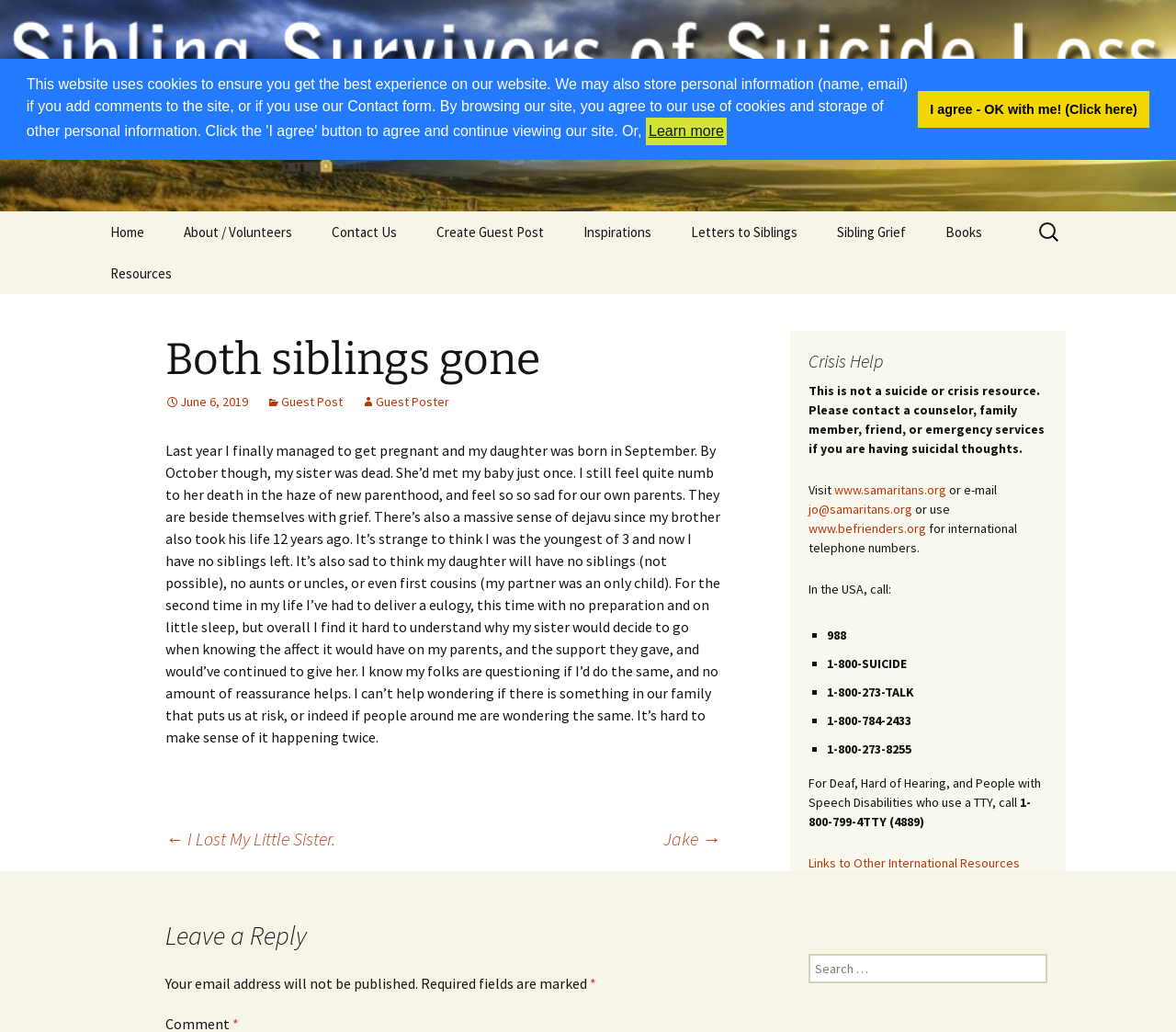Can you show the bounding box coordinates of the region to click on to complete the task described in the instruction: "Leave a reply"?

[0.094, 0.891, 0.906, 0.923]